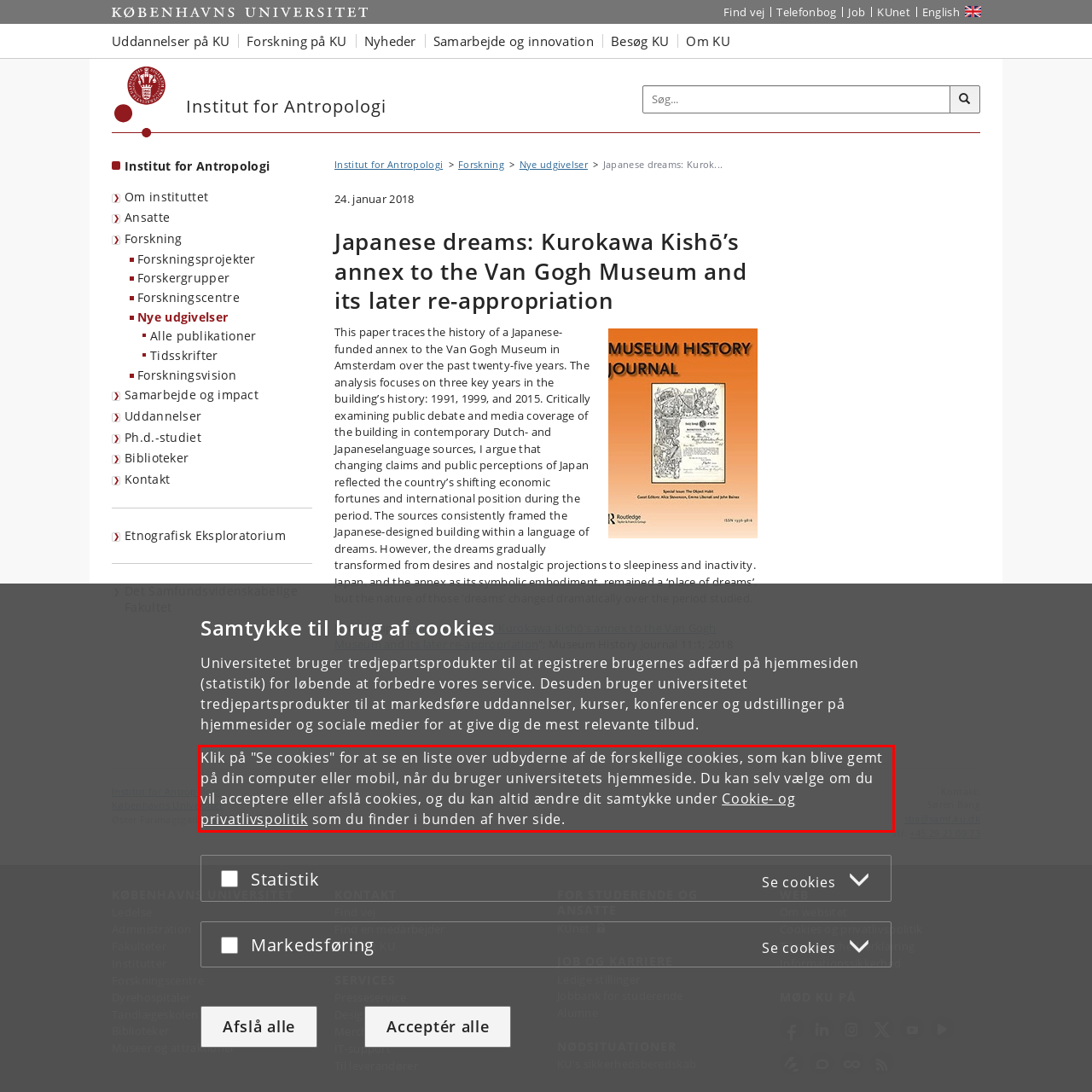You have a screenshot of a webpage with a UI element highlighted by a red bounding box. Use OCR to obtain the text within this highlighted area.

Klik på "Se cookies" for at se en liste over udbyderne af de forskellige cookies, som kan blive gemt på din computer eller mobil, når du bruger universitetets hjemmeside. Du kan selv vælge om du vil acceptere eller afslå cookies, og du kan altid ændre dit samtykke under Cookie- og privatlivspolitik som du finder i bunden af hver side.